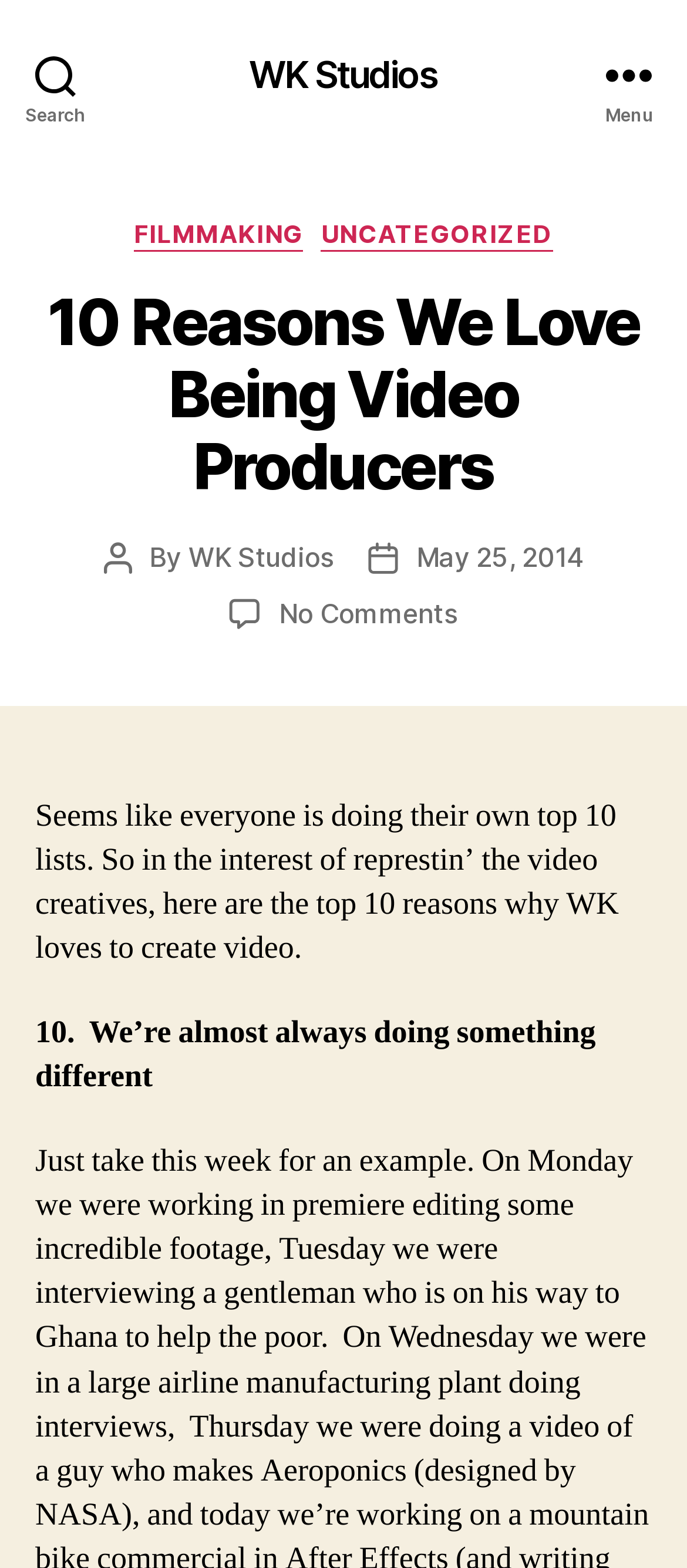What is the main title displayed on this webpage?

10 Reasons We Love Being Video Producers